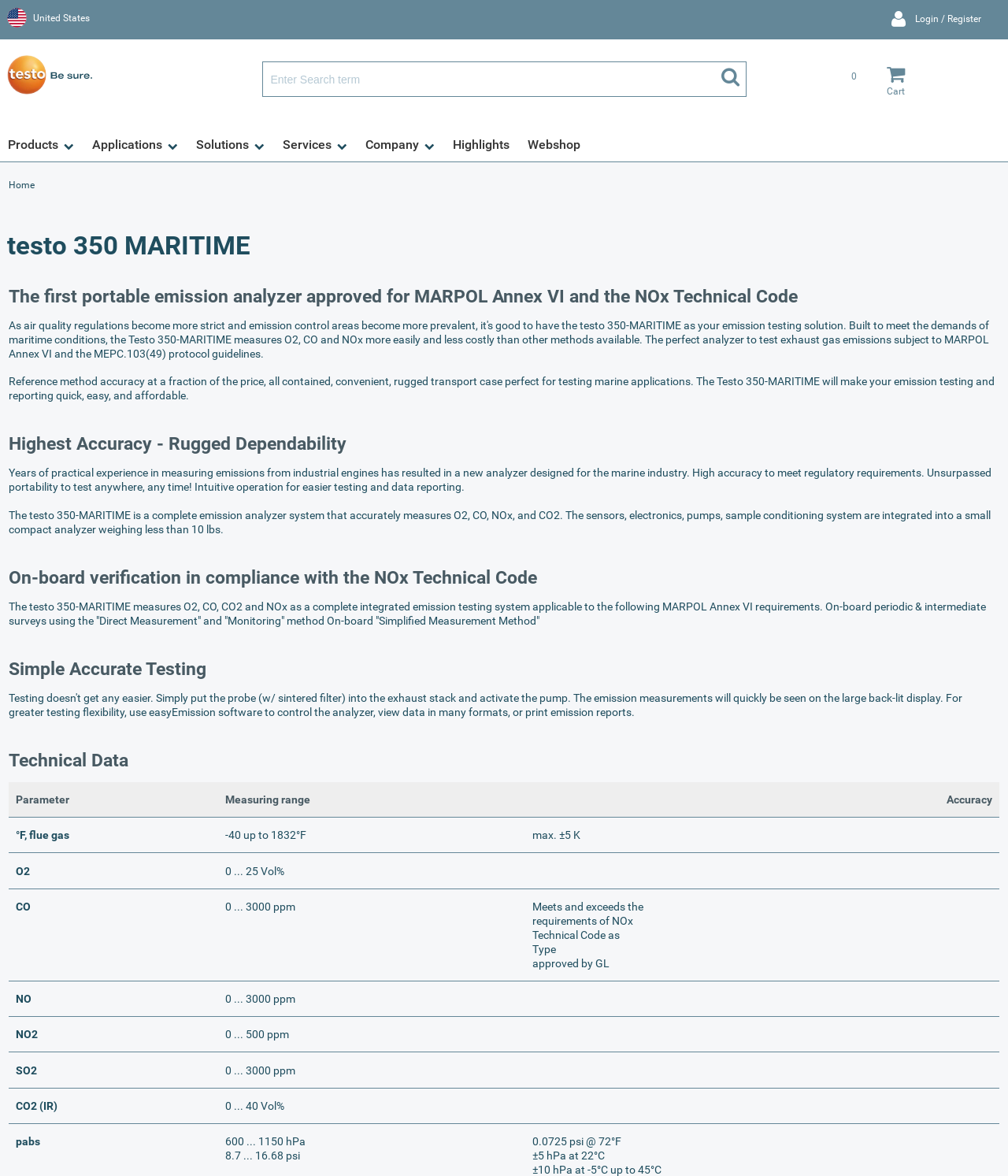What is the name of the emission analyzer?
Using the information from the image, provide a comprehensive answer to the question.

The name of the emission analyzer can be found in the heading 'testo 350 MARITIME' which is located at the top of the webpage. This heading is a prominent feature of the webpage and is likely to be the name of the product being described.